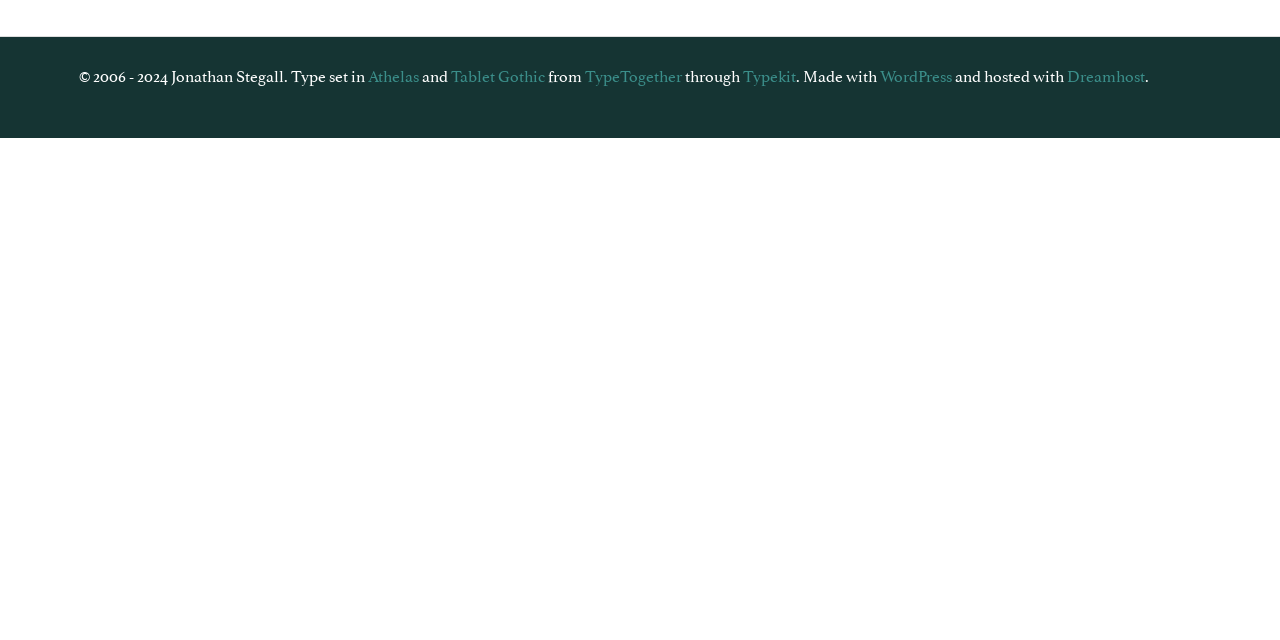Using floating point numbers between 0 and 1, provide the bounding box coordinates in the format (top-left x, top-left y, bottom-right x, bottom-right y). Locate the UI element described here: WordPress

[0.688, 0.098, 0.744, 0.136]